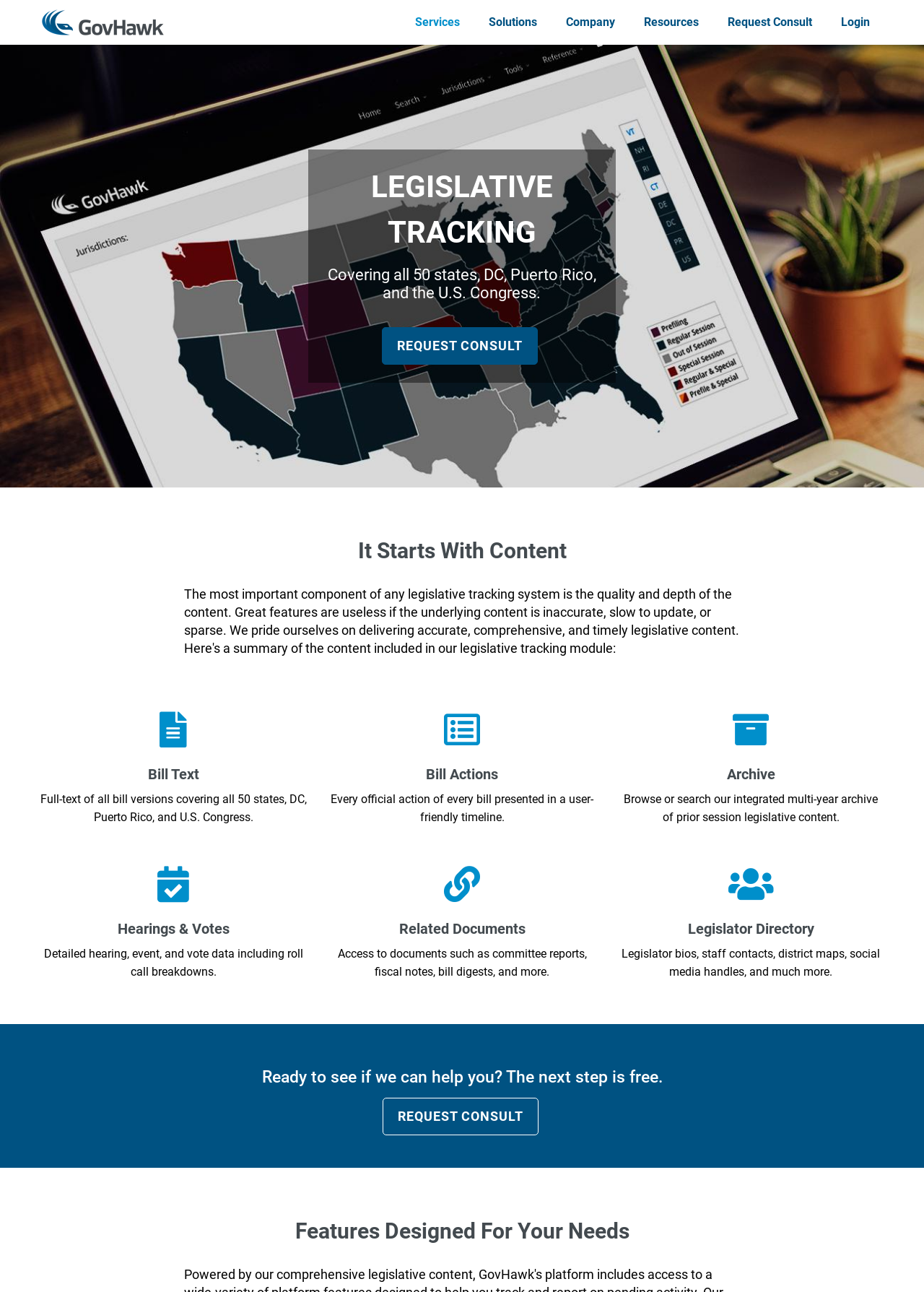Determine the bounding box coordinates of the area to click in order to meet this instruction: "Login to the system".

[0.895, 0.001, 0.957, 0.034]